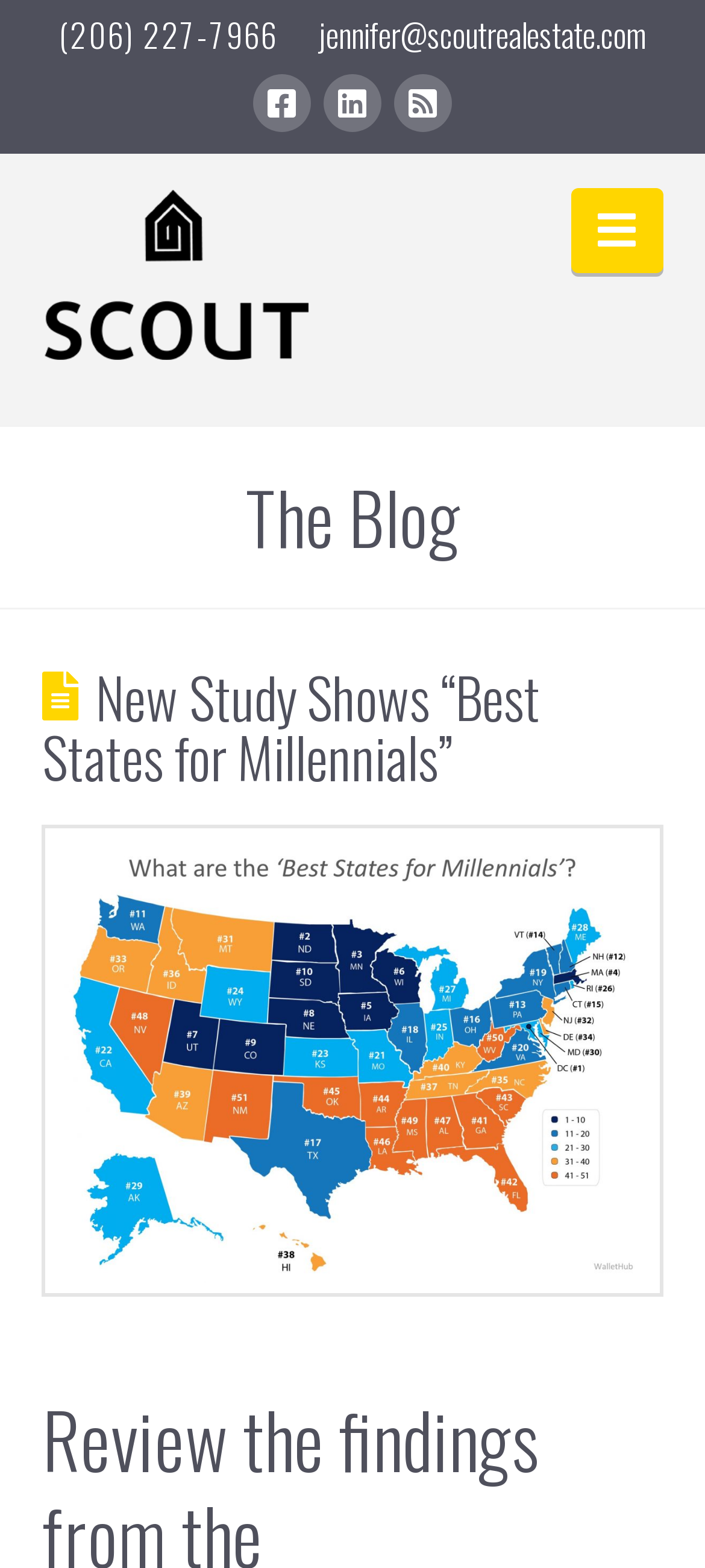Locate the bounding box coordinates of the element you need to click to accomplish the task described by this instruction: "Navigate to the blog".

[0.06, 0.307, 0.94, 0.352]